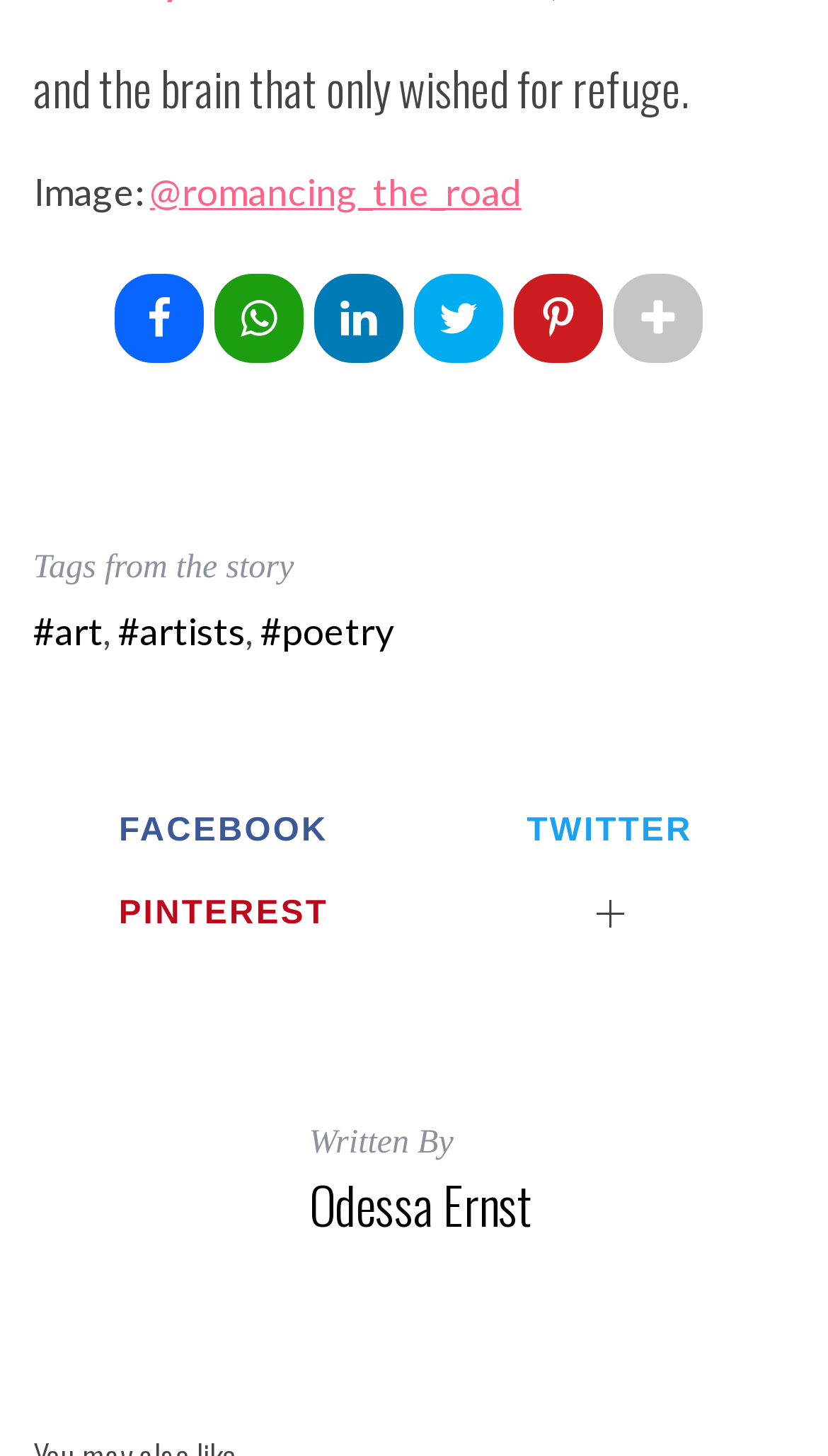How many links are there in the first row?
Give a detailed and exhaustive answer to the question.

I looked at the first row of links on the webpage and counted the number of links, which are 'a', 'J', 'k', 'd', 'h', and '1', and found that there are 6 links in the first row.